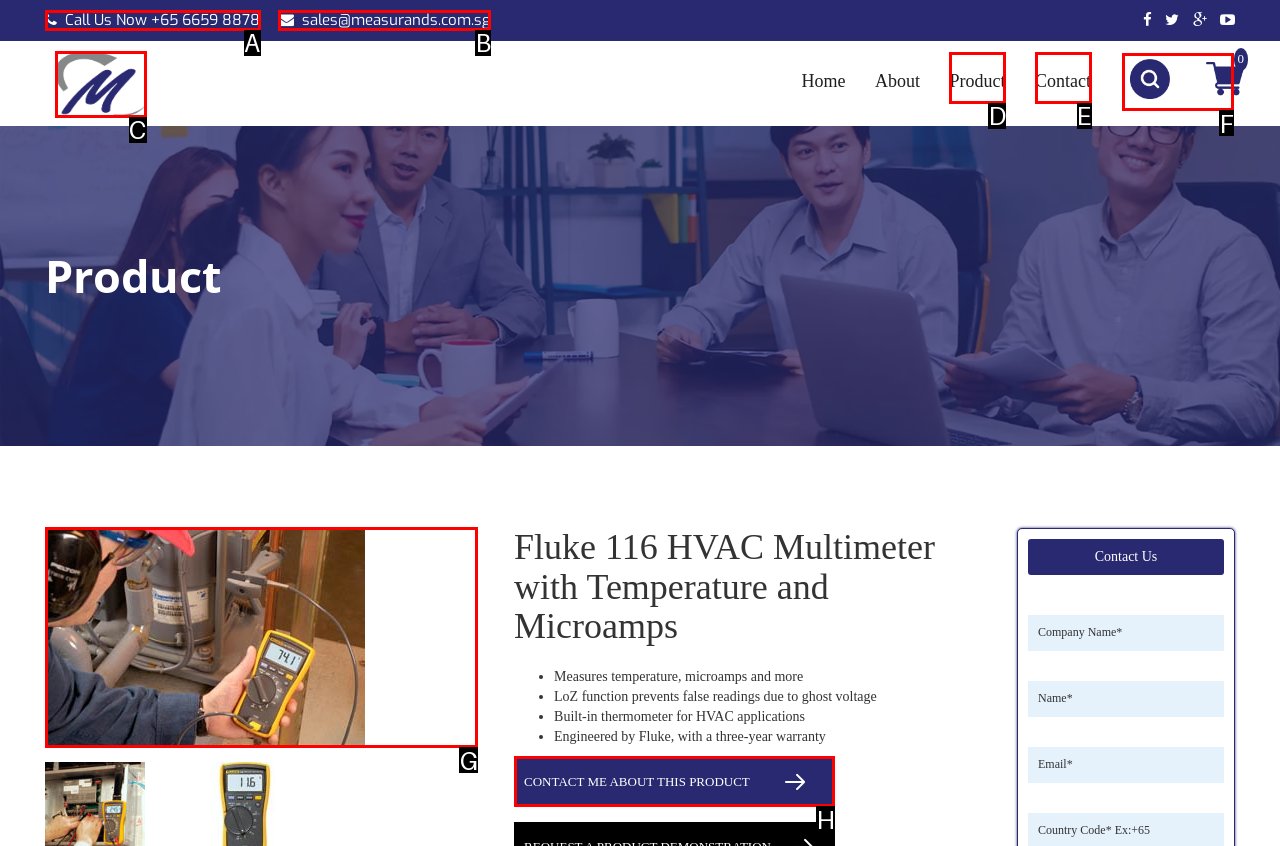Which lettered option should be clicked to achieve the task: Search for a product? Choose from the given choices.

F